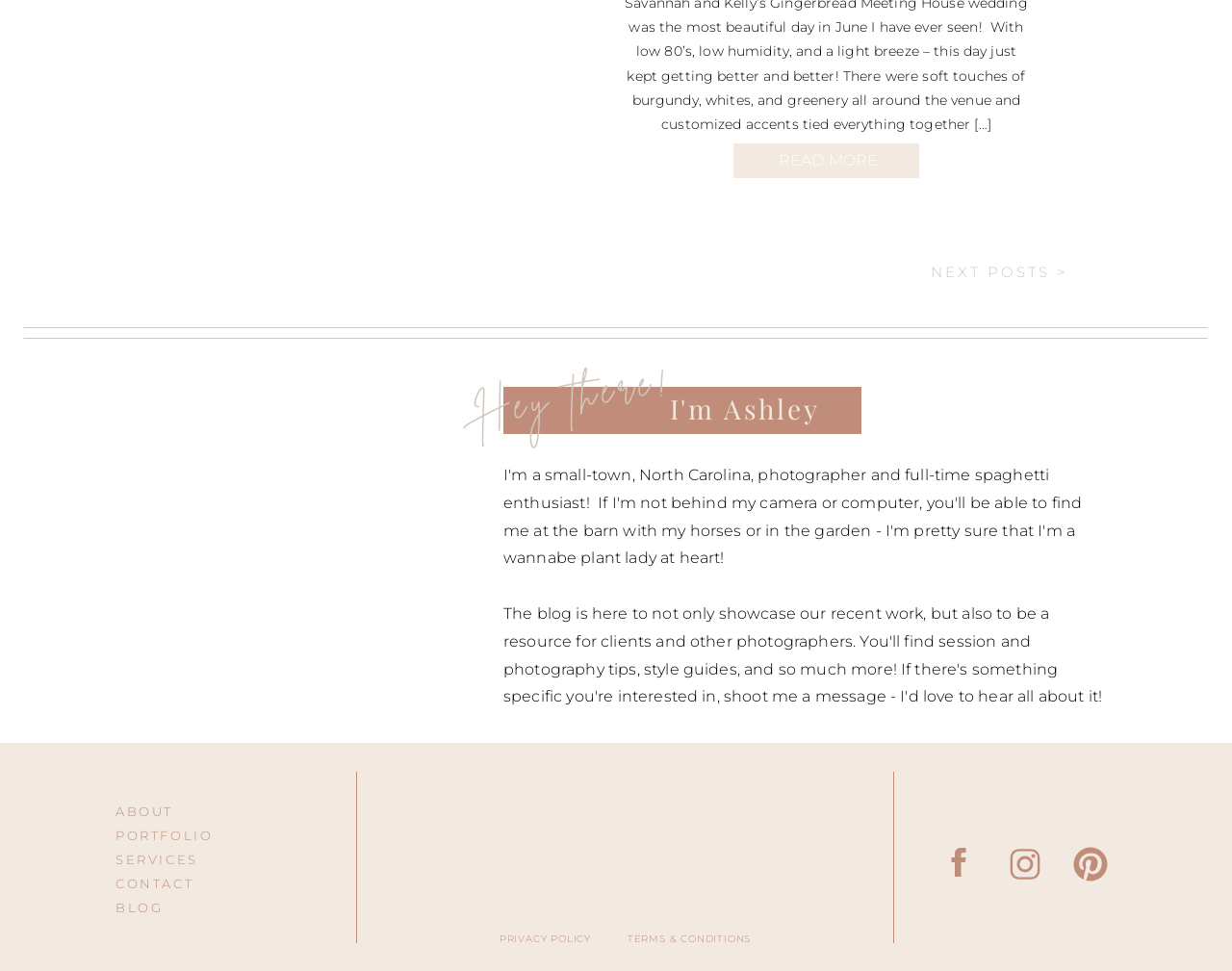Identify the bounding box coordinates of the specific part of the webpage to click to complete this instruction: "Click the HOME link".

None